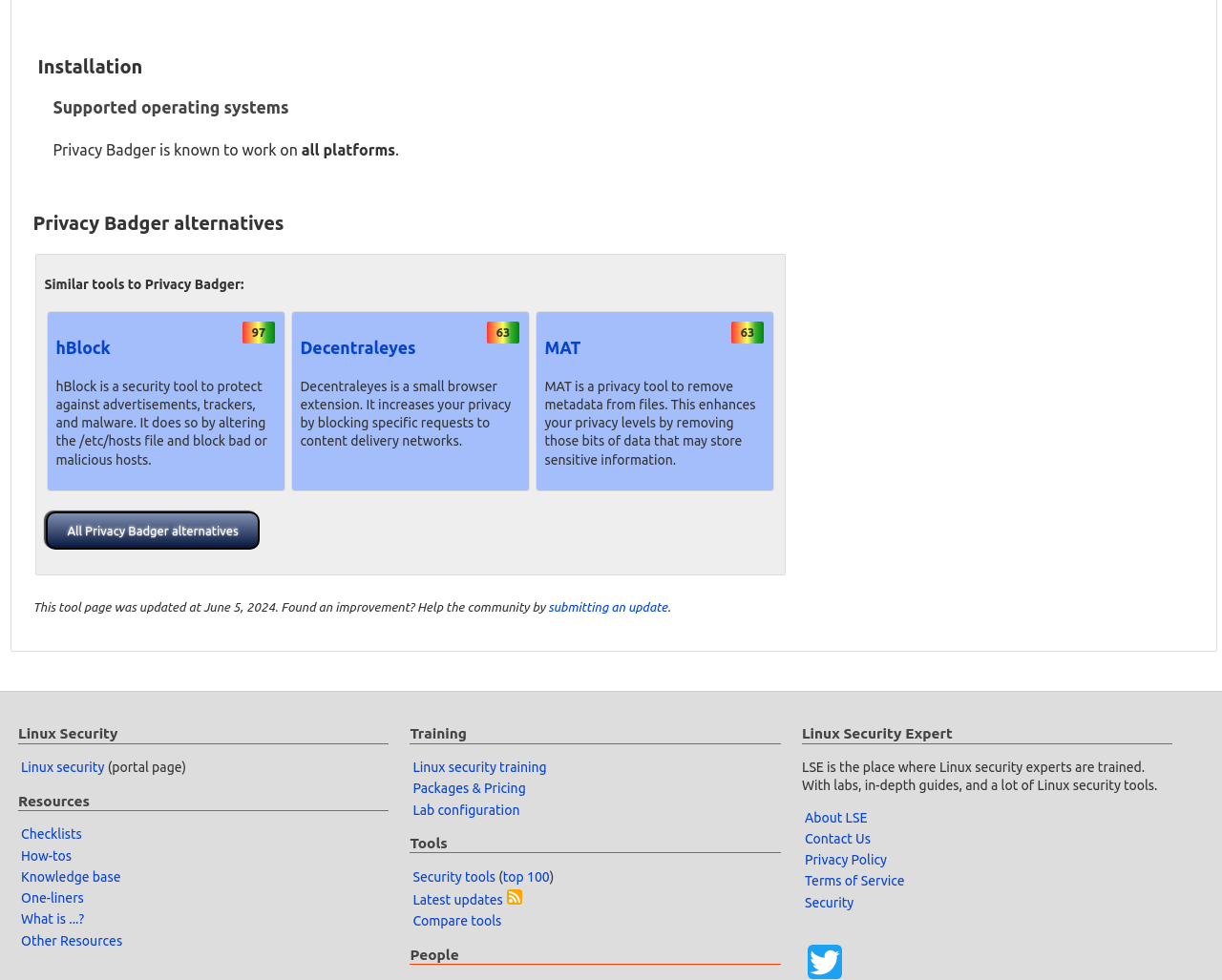Locate the bounding box coordinates of the element you need to click to accomplish the task described by this instruction: "Go to 'MAT' page".

[0.446, 0.346, 0.475, 0.364]